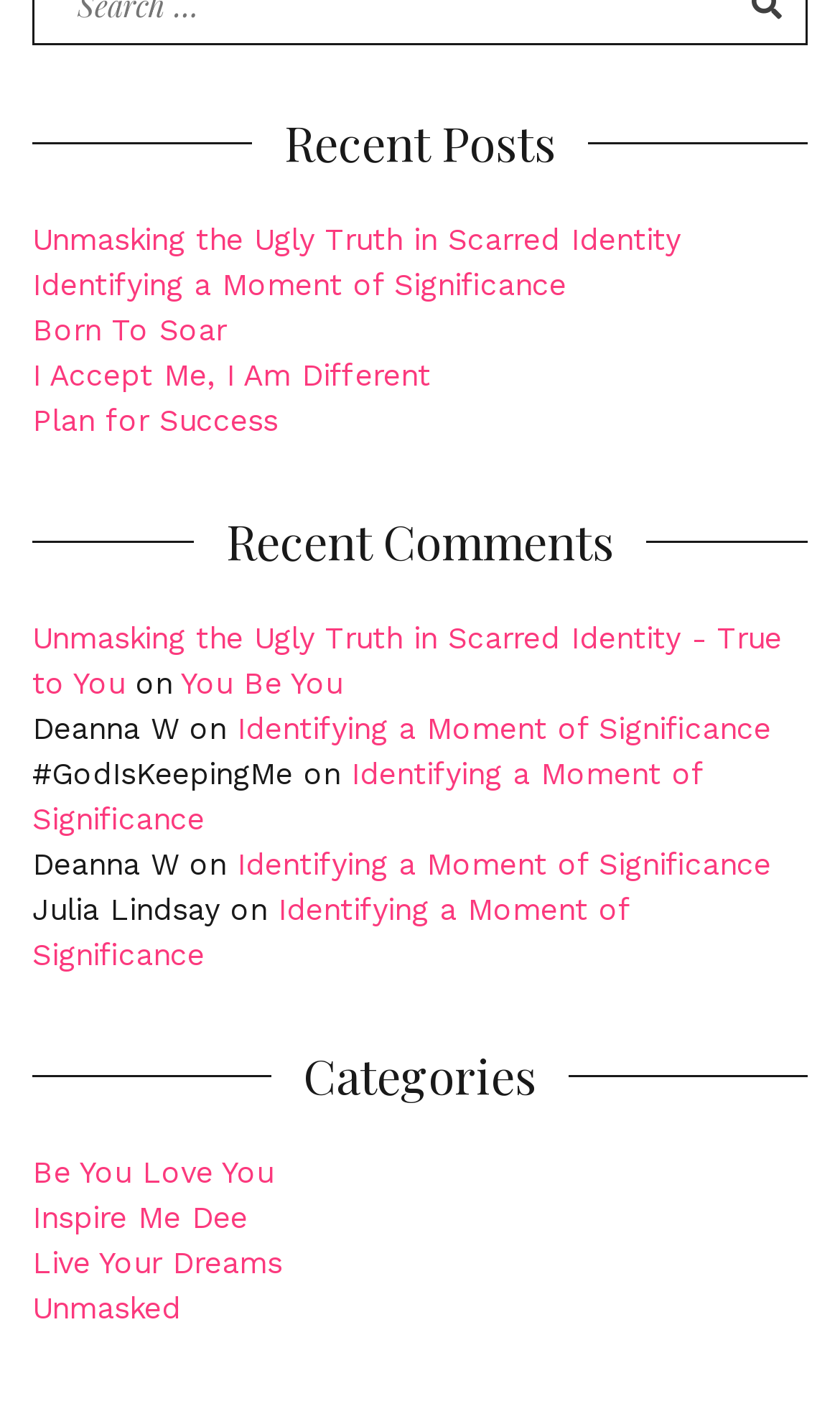How many categories are listed?
Answer the question with a single word or phrase by looking at the picture.

4